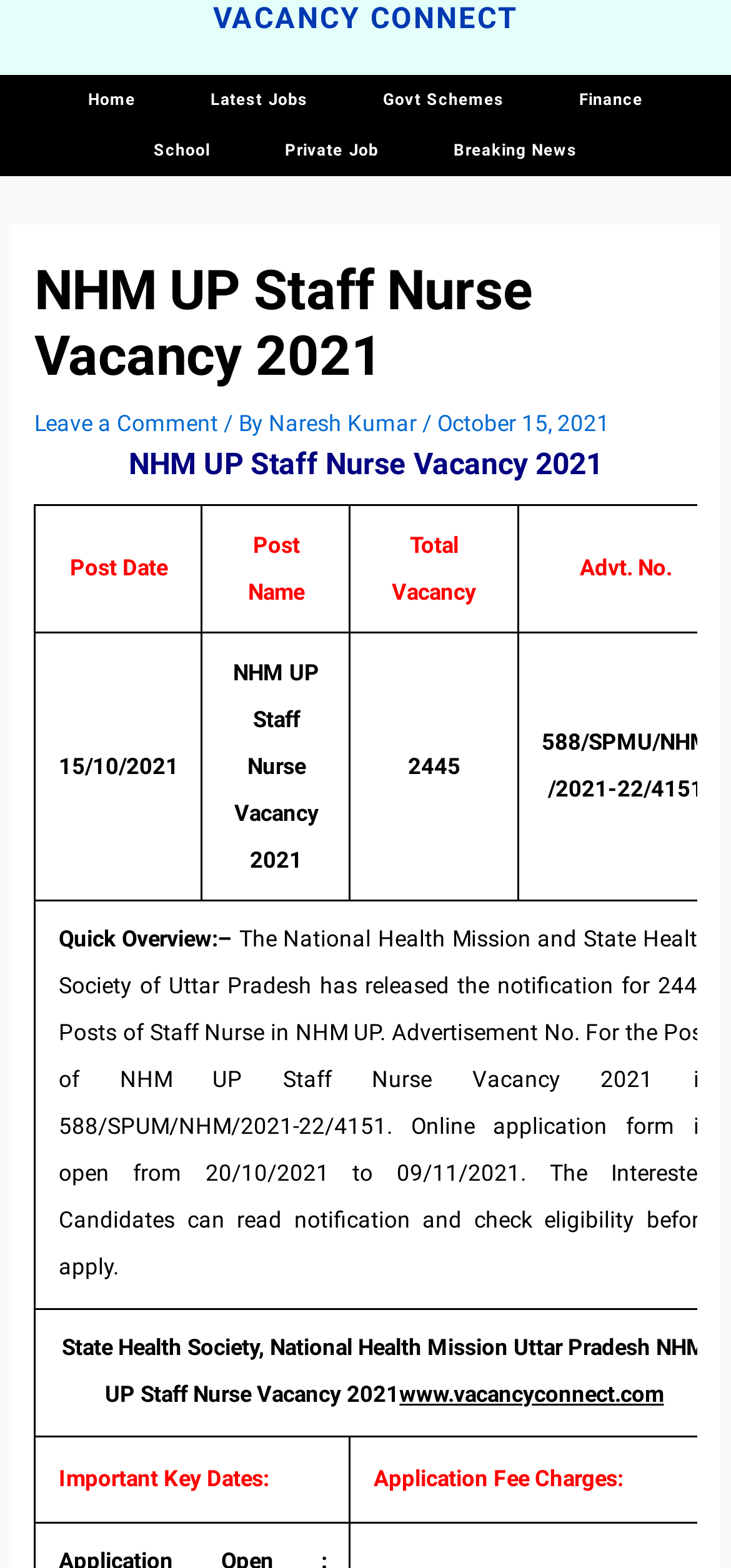Indicate the bounding box coordinates of the clickable region to achieve the following instruction: "Click on Home."

[0.069, 0.048, 0.236, 0.08]